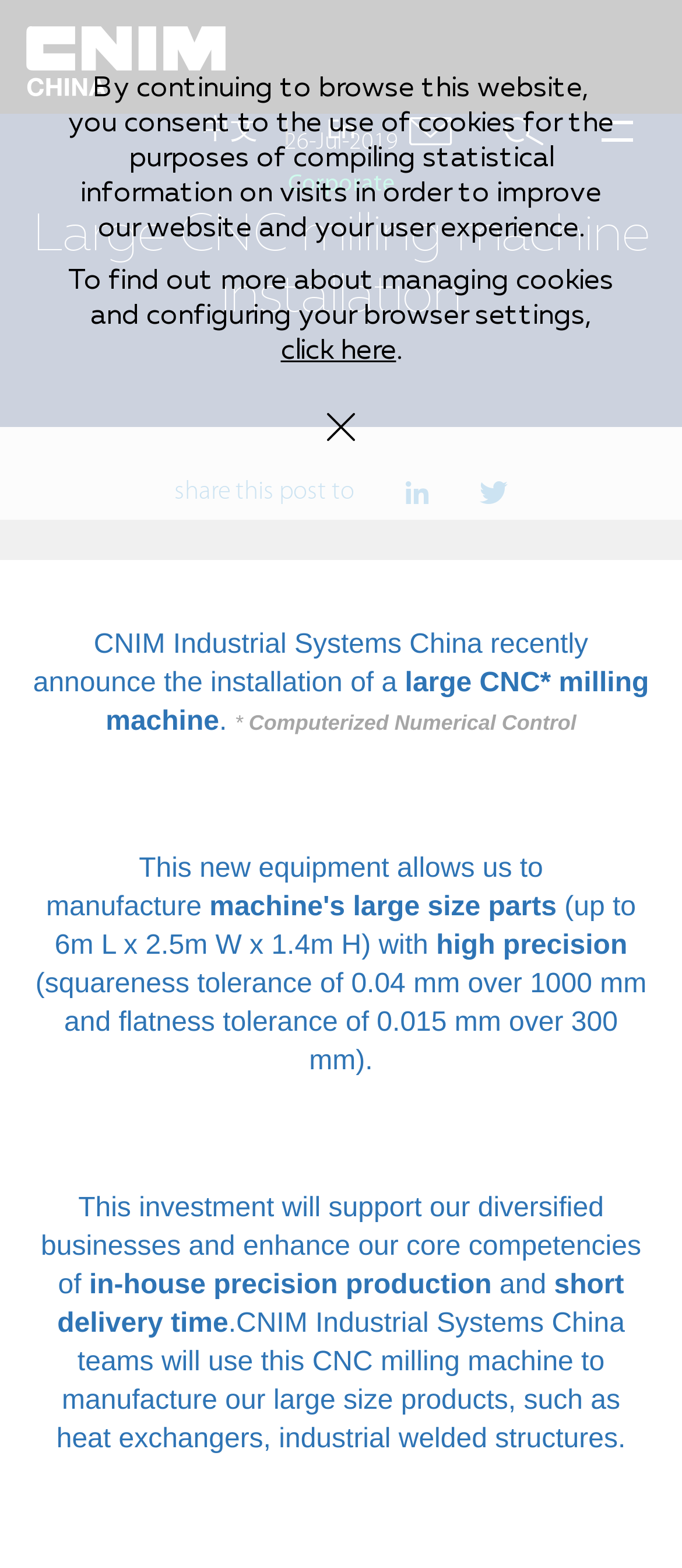Can you look at the image and give a comprehensive answer to the question:
What is the size of the products that can be manufactured?

The size of the products that can be manufactured by the new equipment is mentioned in the article content. It is specified that the machine can manufacture products with dimensions up to 6m in length, 2.5m in width, and 1.4m in height.